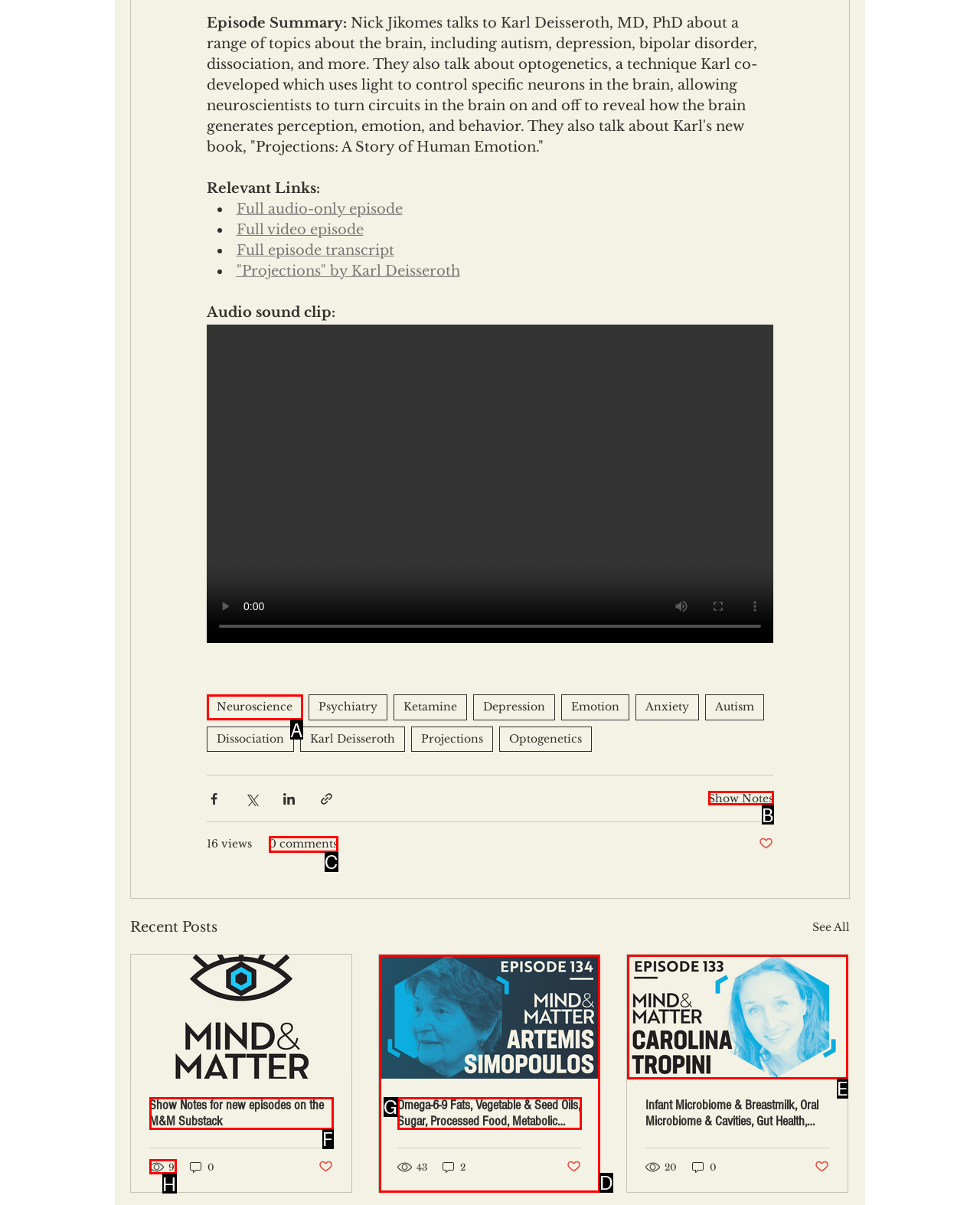Match the description: Show Notes to the correct HTML element. Provide the letter of your choice from the given options.

B